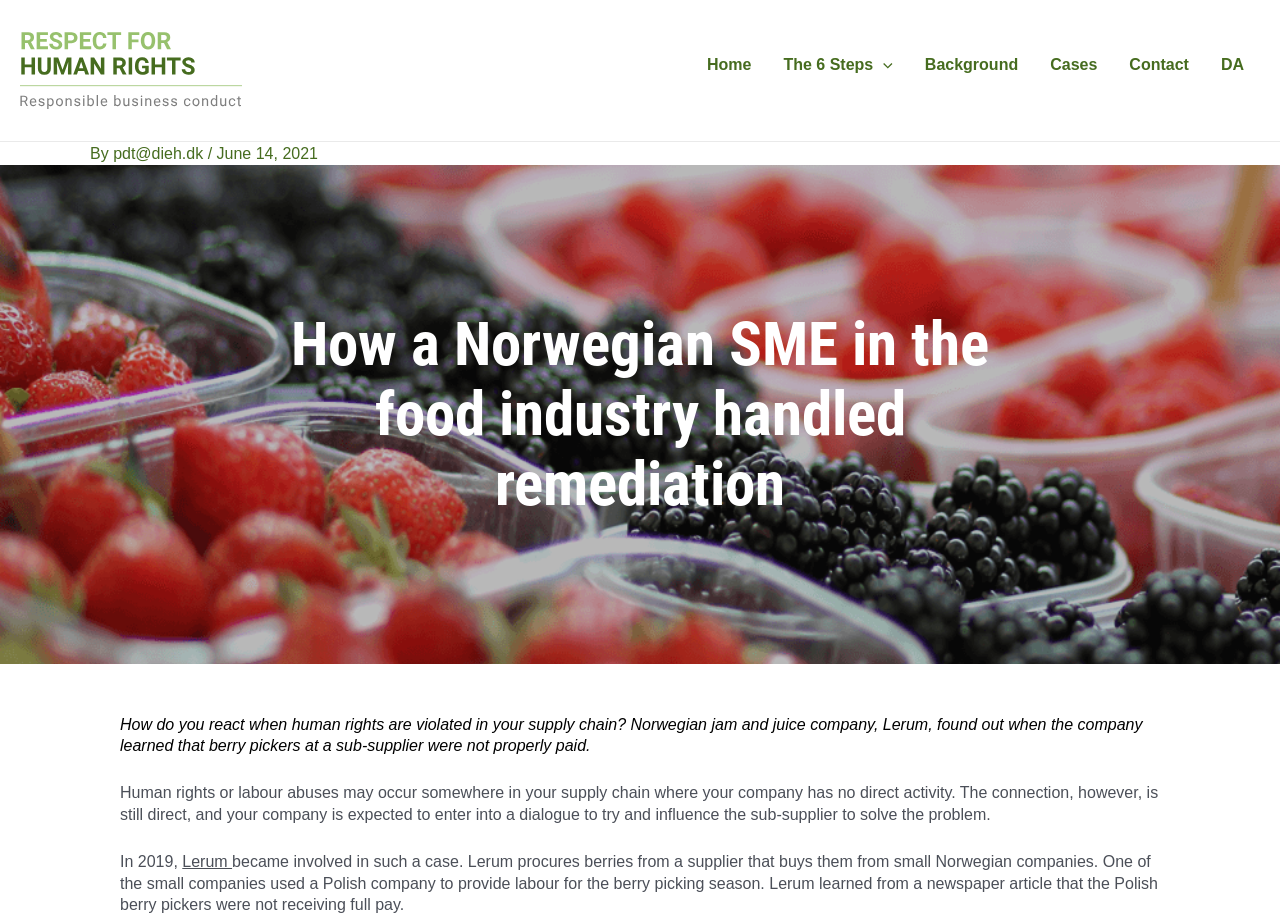Find the bounding box coordinates of the clickable region needed to perform the following instruction: "Read about Lerum's case". The coordinates should be provided as four float numbers between 0 and 1, i.e., [left, top, right, bottom].

[0.142, 0.929, 0.181, 0.948]